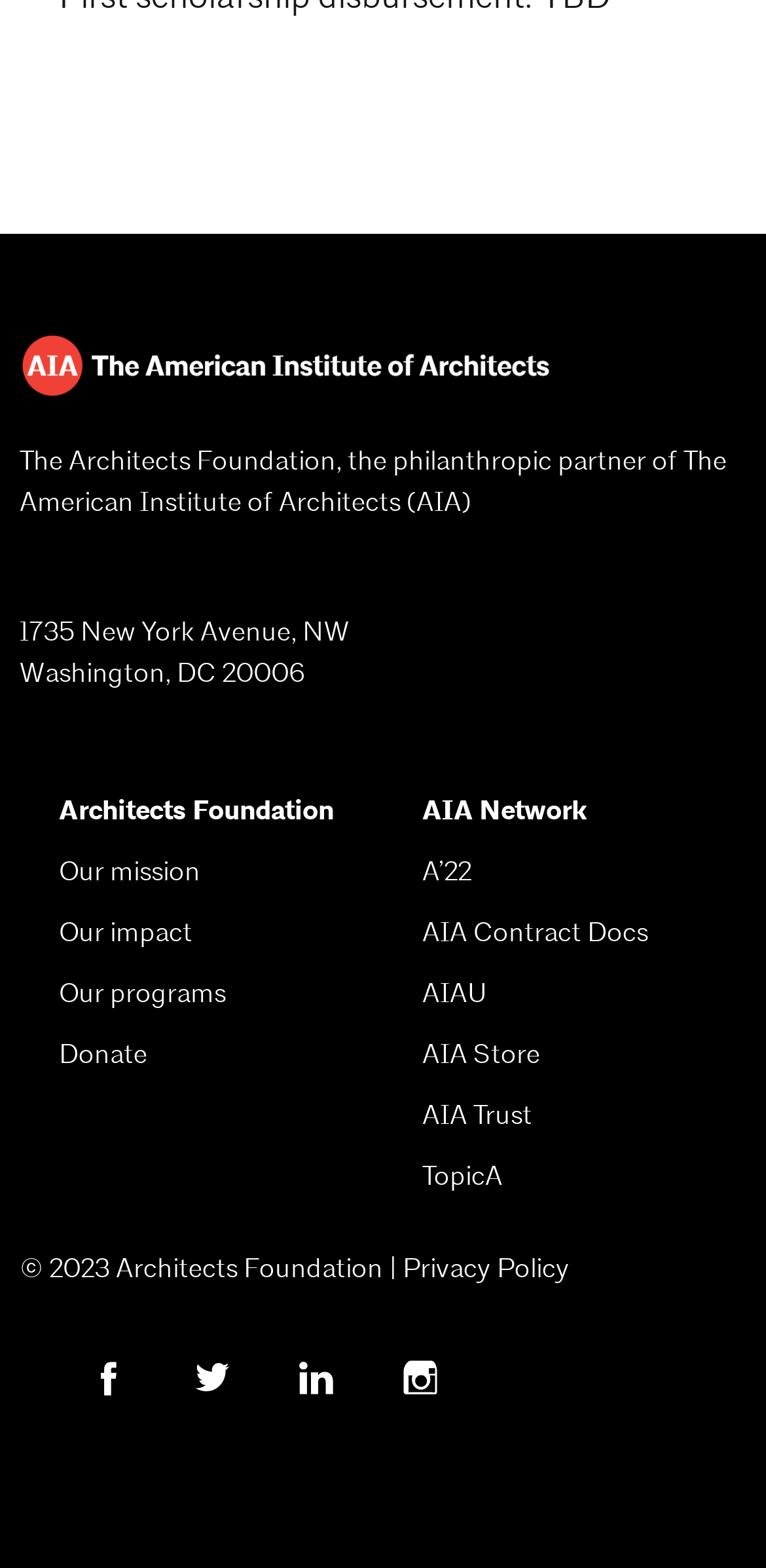Please identify the bounding box coordinates of the clickable element to fulfill the following instruction: "Read the 'Privacy Policy'". The coordinates should be four float numbers between 0 and 1, i.e., [left, top, right, bottom].

[0.526, 0.797, 0.744, 0.819]